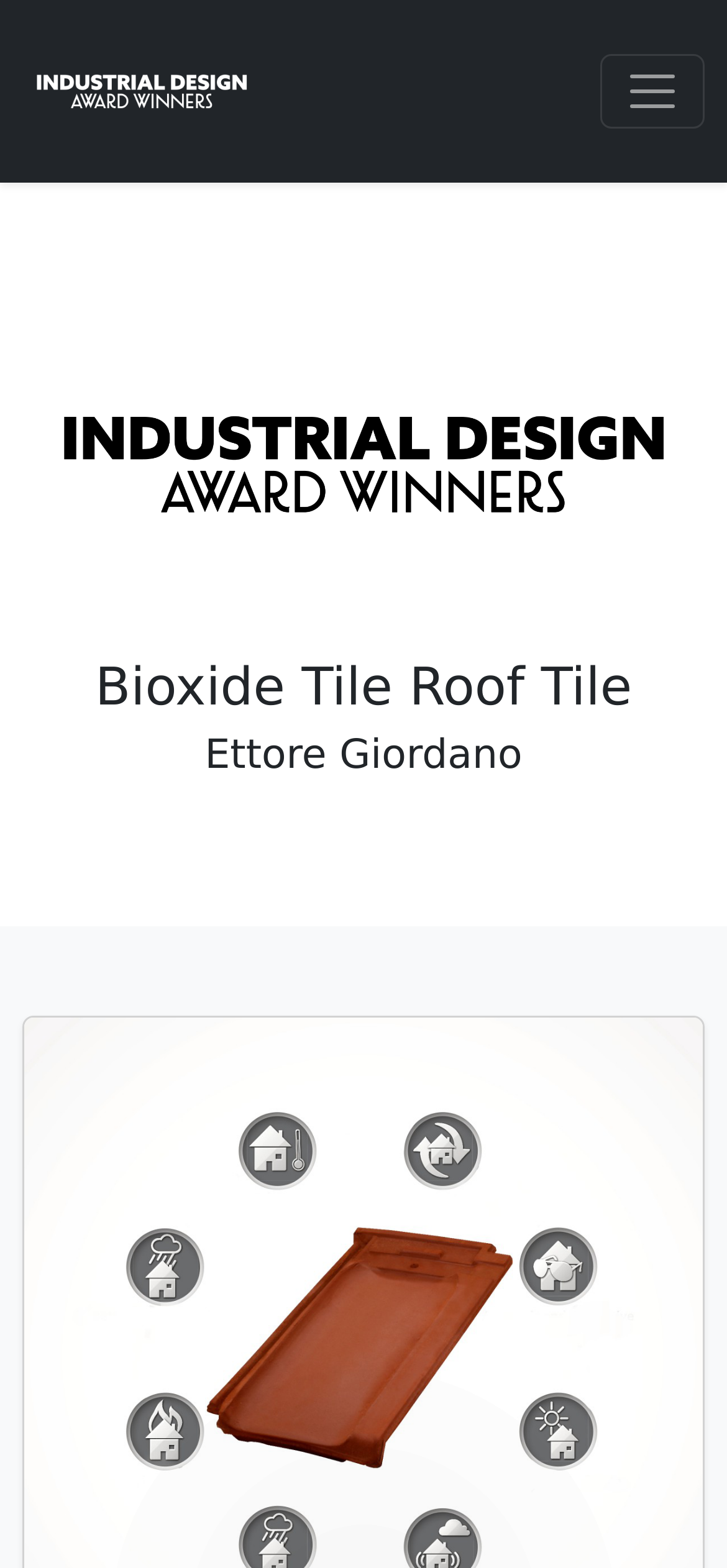How many images are on this page?
Please answer the question with a single word or phrase, referencing the image.

2